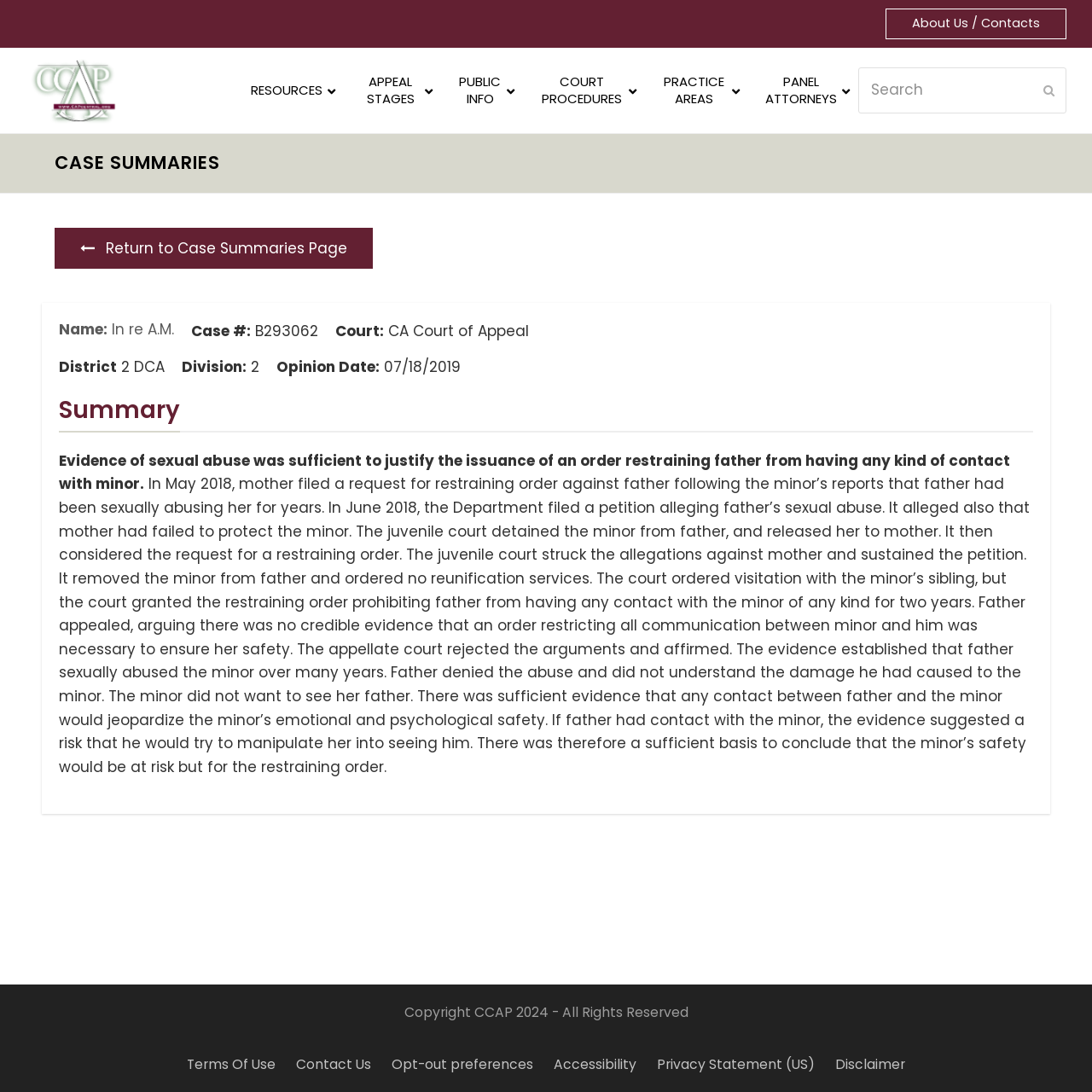Could you indicate the bounding box coordinates of the region to click in order to complete this instruction: "Contact Us".

[0.271, 0.966, 0.34, 0.983]